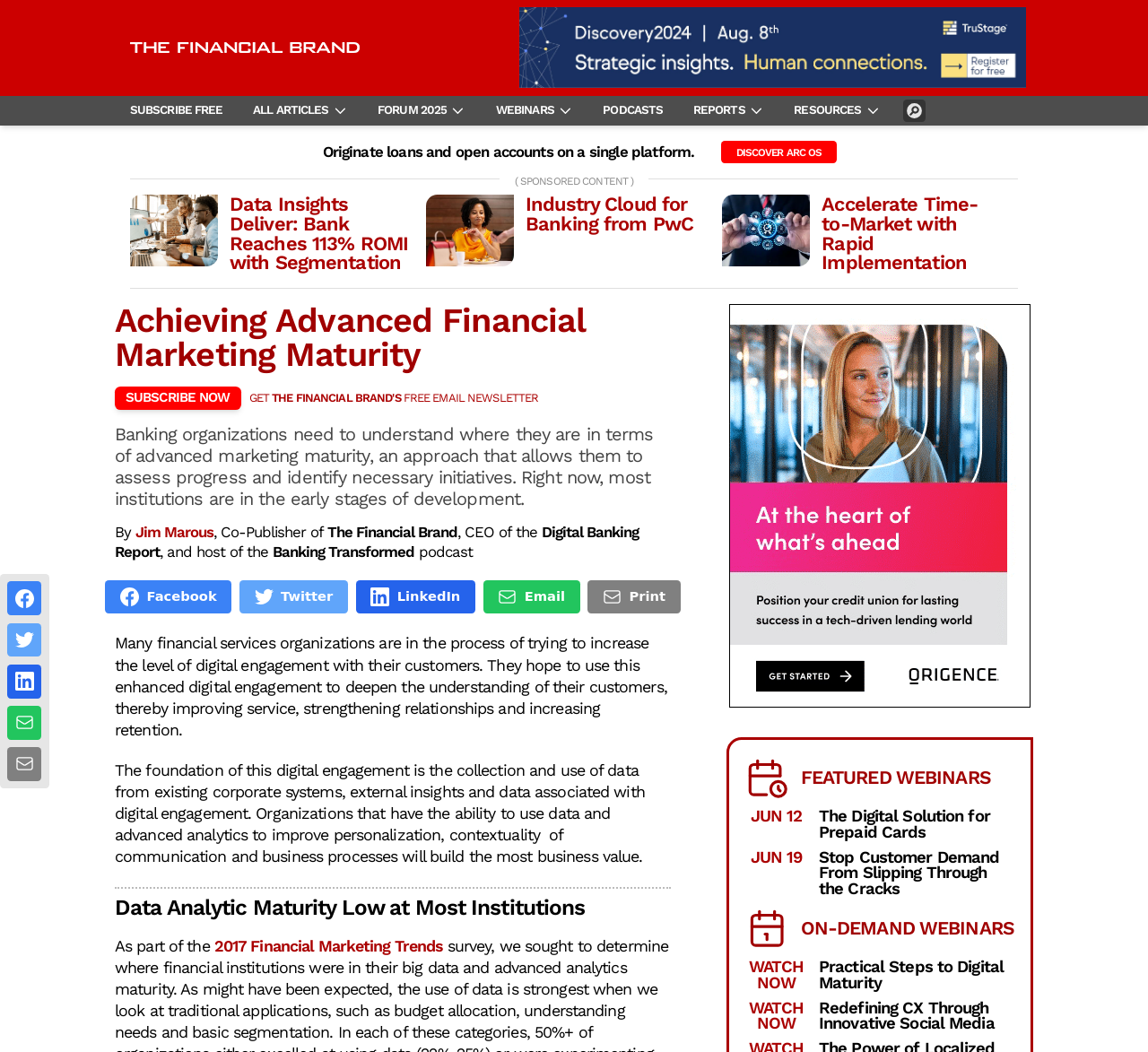What is the name of the website?
Using the visual information from the image, give a one-word or short-phrase answer.

The Financial Brand